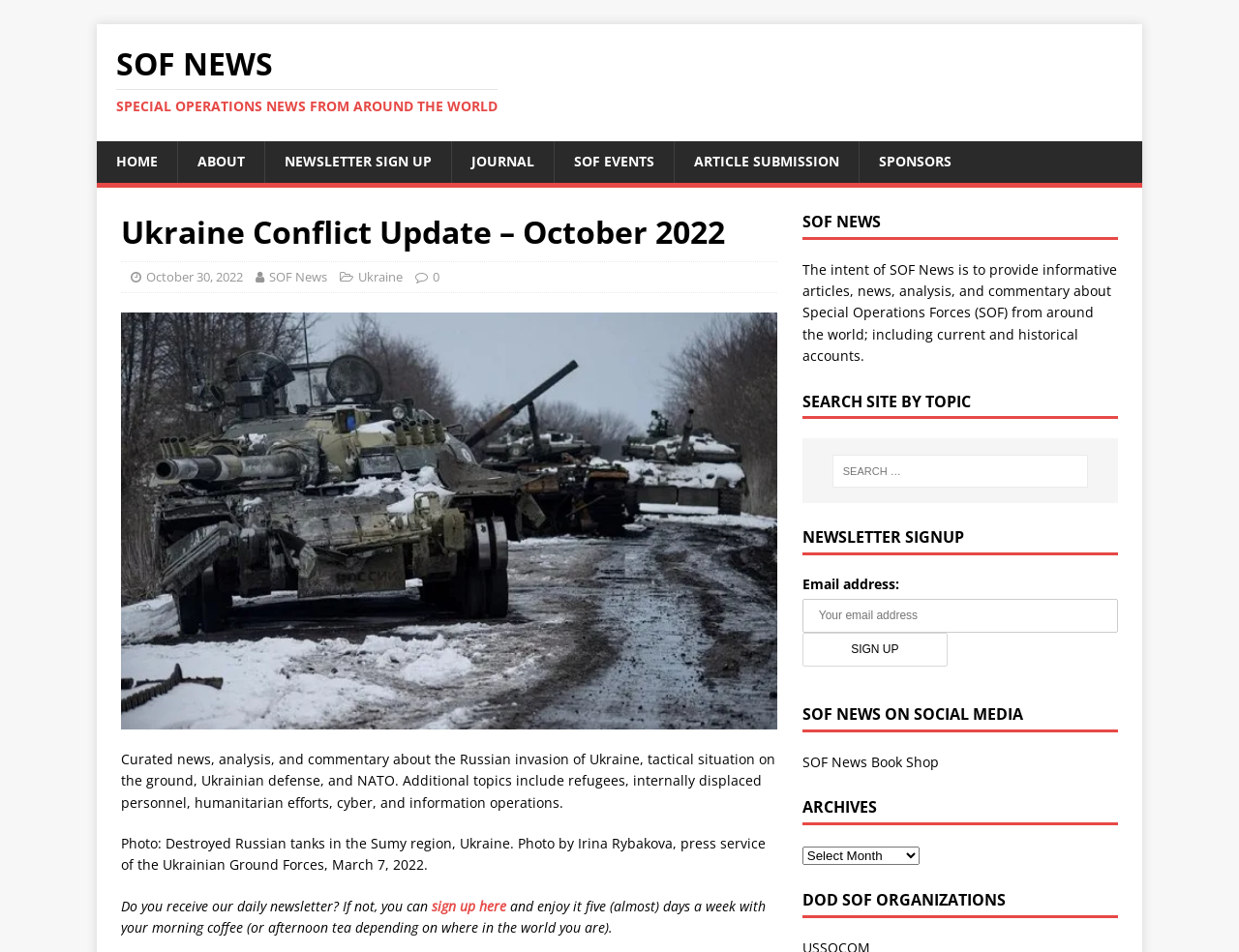What is shown in the image?
Refer to the image and respond with a one-word or short-phrase answer.

Destroyed Russian tanks